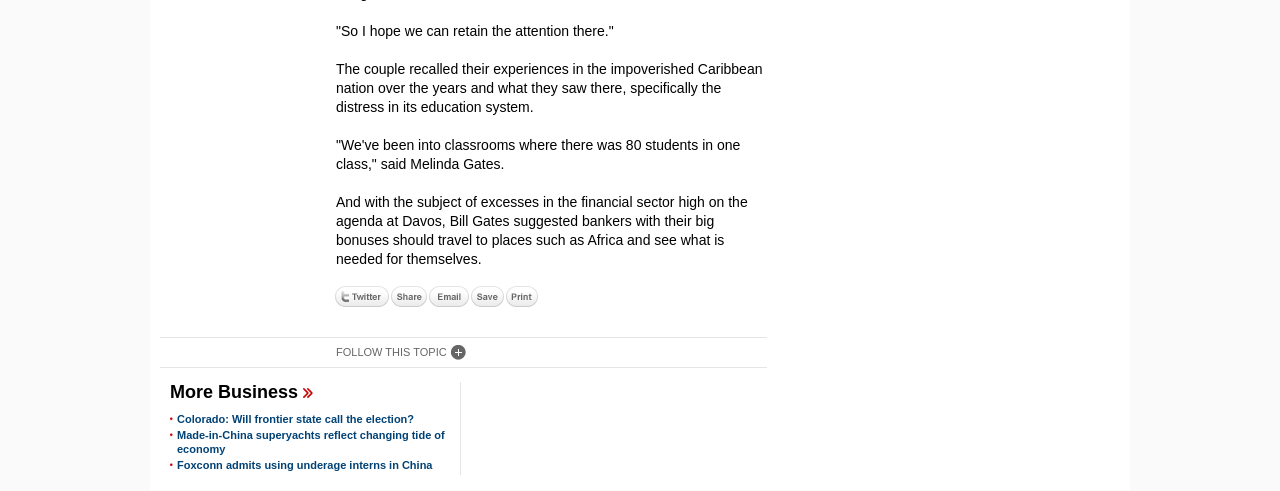Using the element description provided, determine the bounding box coordinates in the format (top-left x, top-left y, bottom-right x, bottom-right y). Ensure that all values are floating point numbers between 0 and 1. Element description: FOLLOW THIS TOPIC

[0.262, 0.704, 0.364, 0.728]